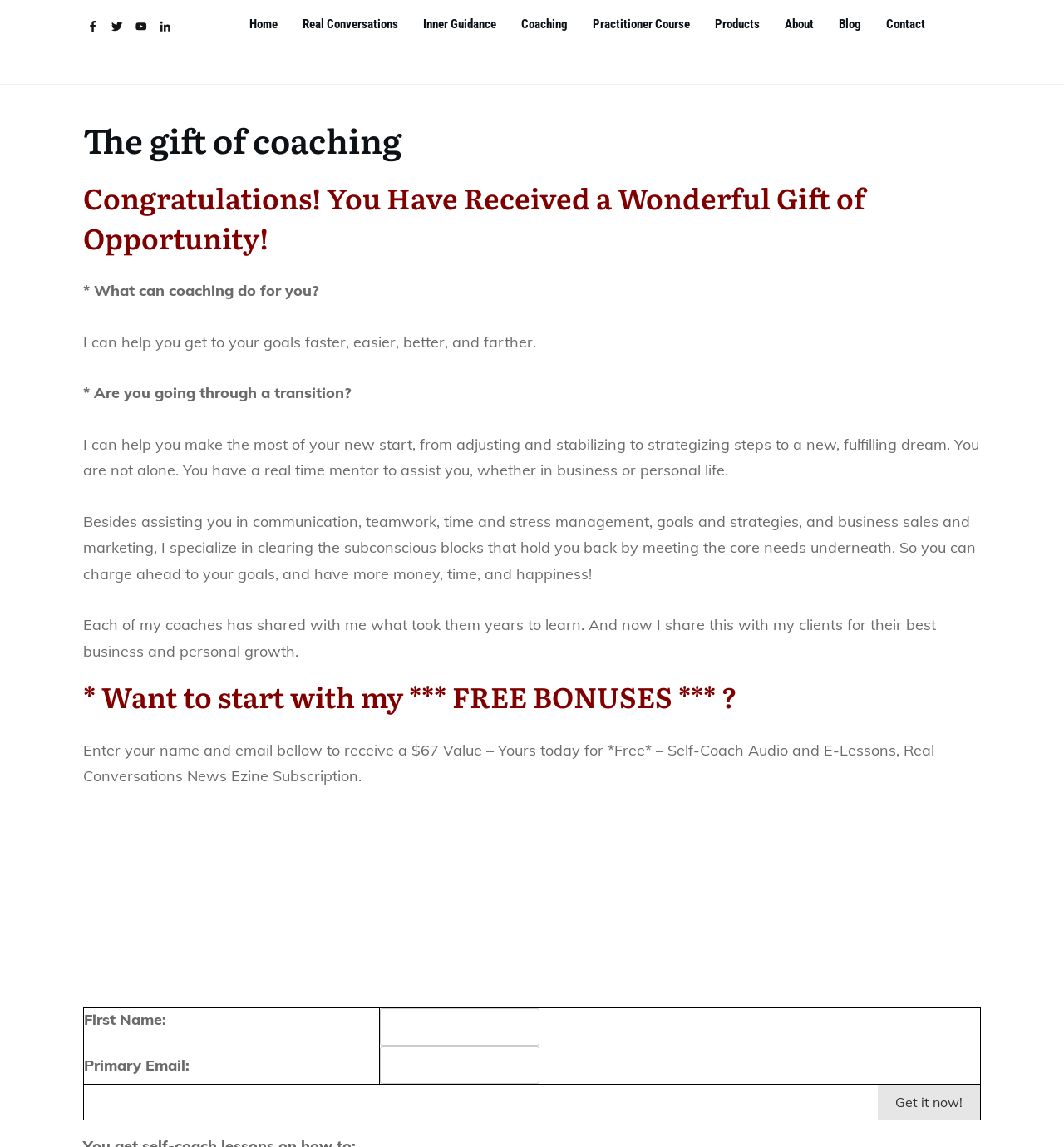Create a detailed summary of all the visual and textual information on the webpage.

This webpage is about the gift of coaching by Bess McCarty. At the top, there are four links with accompanying images, followed by a navigation menu with nine links: Home, Real Conversations, Inner Guidance, Coaching, Practitioner Course, Products, About, Blog, and Contact.

Below the navigation menu, there is a heading that reads "The gift of coaching" with a link to the same title. The main content of the page is divided into sections, each with a heading or a question. The first section congratulates the visitor on receiving a wonderful gift of opportunity and explains what coaching can do for them. The text describes how coaching can help achieve goals faster, easier, and better.

The next section asks if the visitor is going through a transition and explains how coaching can assist in making the most of a new start. The text also highlights the coach's specialization in clearing subconscious blocks that hold people back.

Further down, there is a section that offers free bonuses, including a self-coach audio and e-lessons, as well as a subscription to the Real Conversations News Ezine. To receive these bonuses, visitors need to enter their name and email address in a form below.

The form consists of three rows: one for the first name, one for the primary email, and a button to submit the information. The webpage has a clean and organized layout, making it easy to navigate and read.